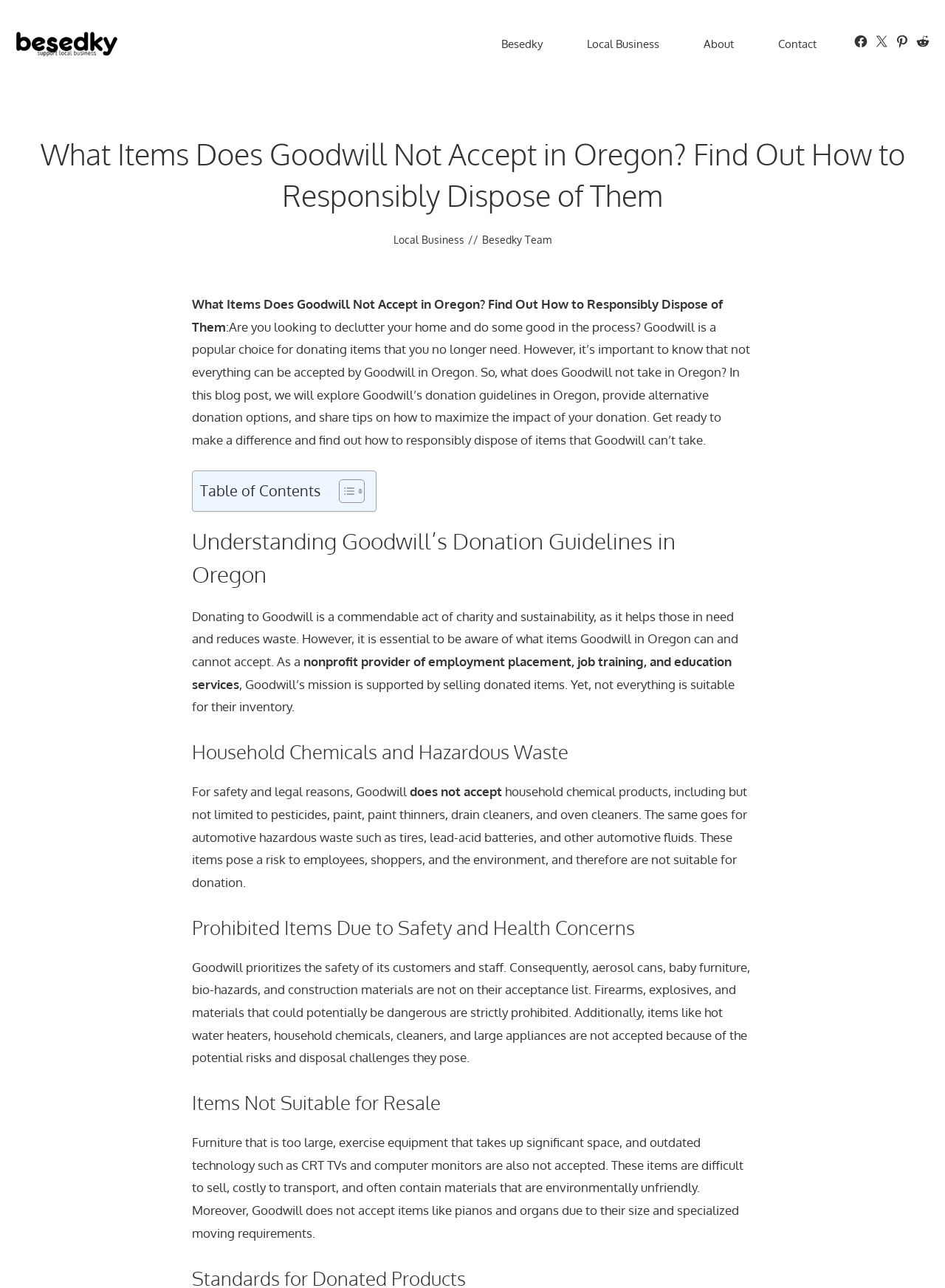Reply to the question below using a single word or brief phrase:
Why are large appliances not accepted by Goodwill?

Disposal challenges